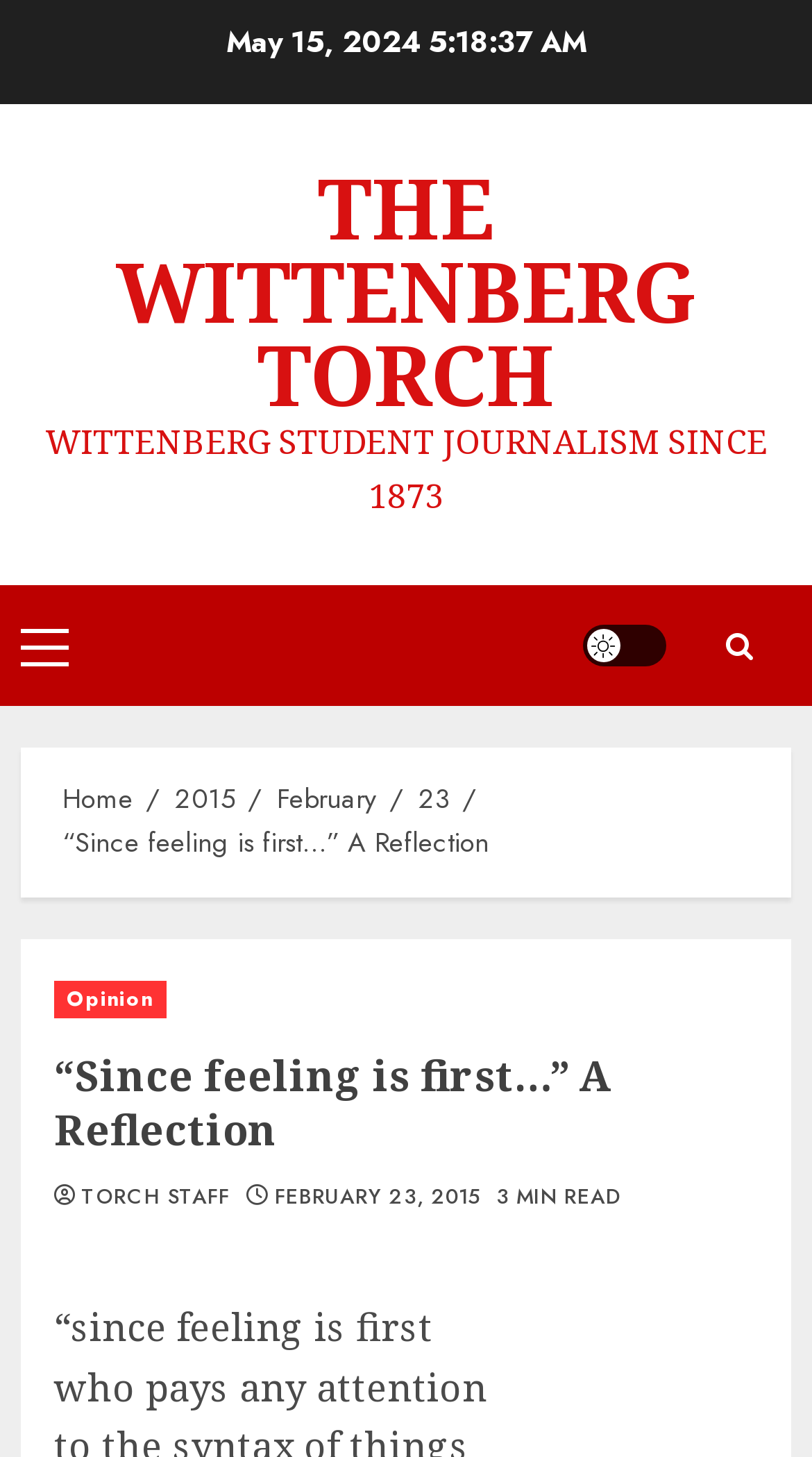Please predict the bounding box coordinates of the element's region where a click is necessary to complete the following instruction: "Click on the Wittenberg Torch link". The coordinates should be represented by four float numbers between 0 and 1, i.e., [left, top, right, bottom].

[0.142, 0.103, 0.858, 0.296]